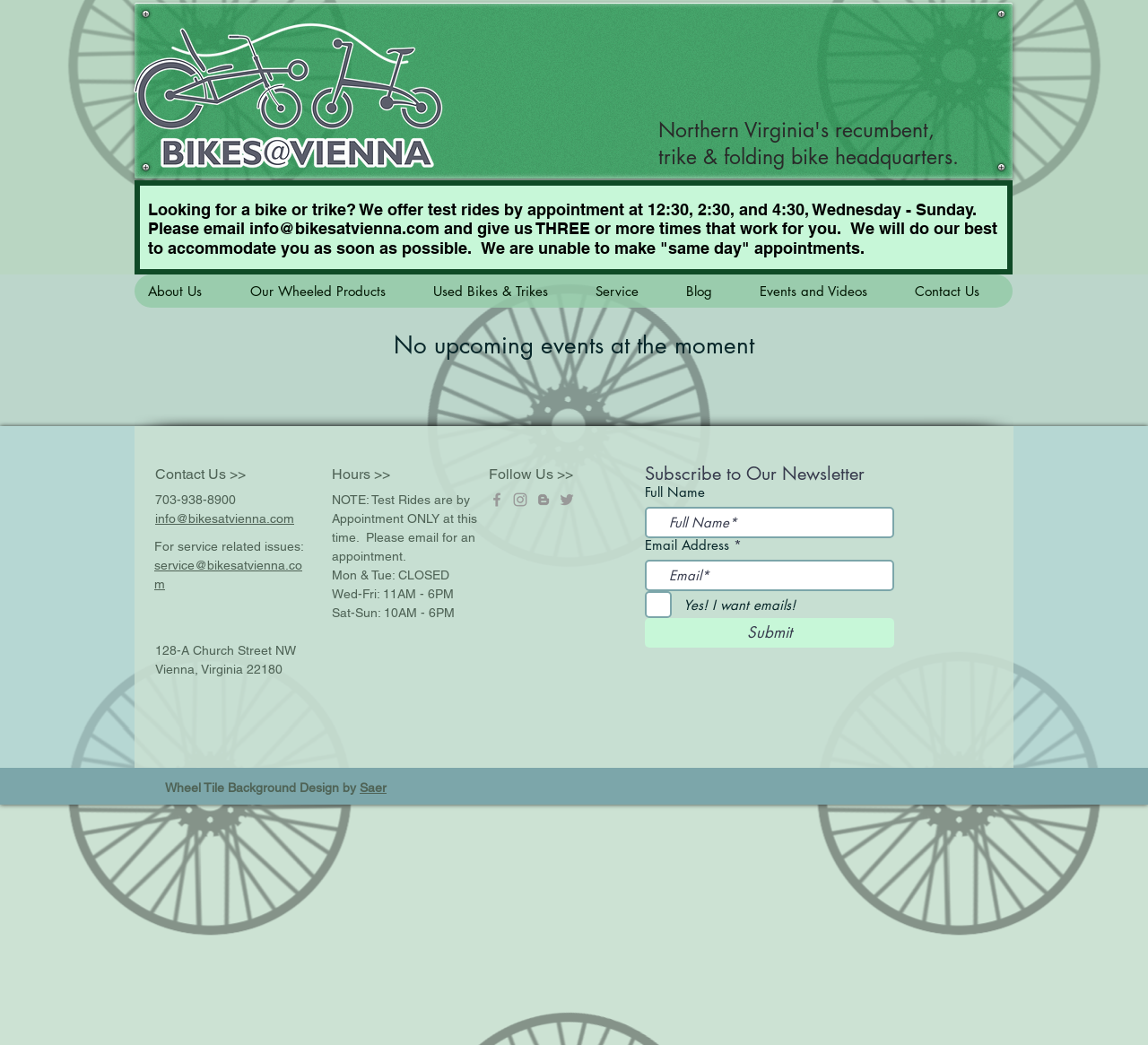Describe every aspect of the webpage comprehensively.

This webpage is about Bikes@Vienna, a bike shop in Northern Virginia that specializes in recumbent, trike, and folding bikes. At the top of the page, there is a logo and a heading that describes the shop's focus. Below the logo, there is a main section that takes up most of the page. 

In the main section, there is a notice that there are no upcoming events at the moment. Above this notice, there is a navigation menu with links to various parts of the website, including "About Us", "Our Wheeled Products", "Used Bikes & Trikes", "Service", "Blog", "Events and Videos", and "Contact Us". 

Below the navigation menu, there is a heading that describes the shop's test ride policy, which requires an appointment. The heading also provides an email address to contact for appointments. 

Further down the page, there is a section with contact information, including a phone number, email addresses, and a physical address. There are also headings for "Hours" and "Follow Us", with links to social media platforms. The hours of operation are listed, and there is a note that test rides are by appointment only. 

In the bottom right corner of the page, there is a section to subscribe to the shop's newsletter, with fields to enter a full name and email address. There is also a checkbox to opt-in to receiving emails and a submit button. Finally, there is a credit to the designer of the wheel tile background design at the very bottom of the page.